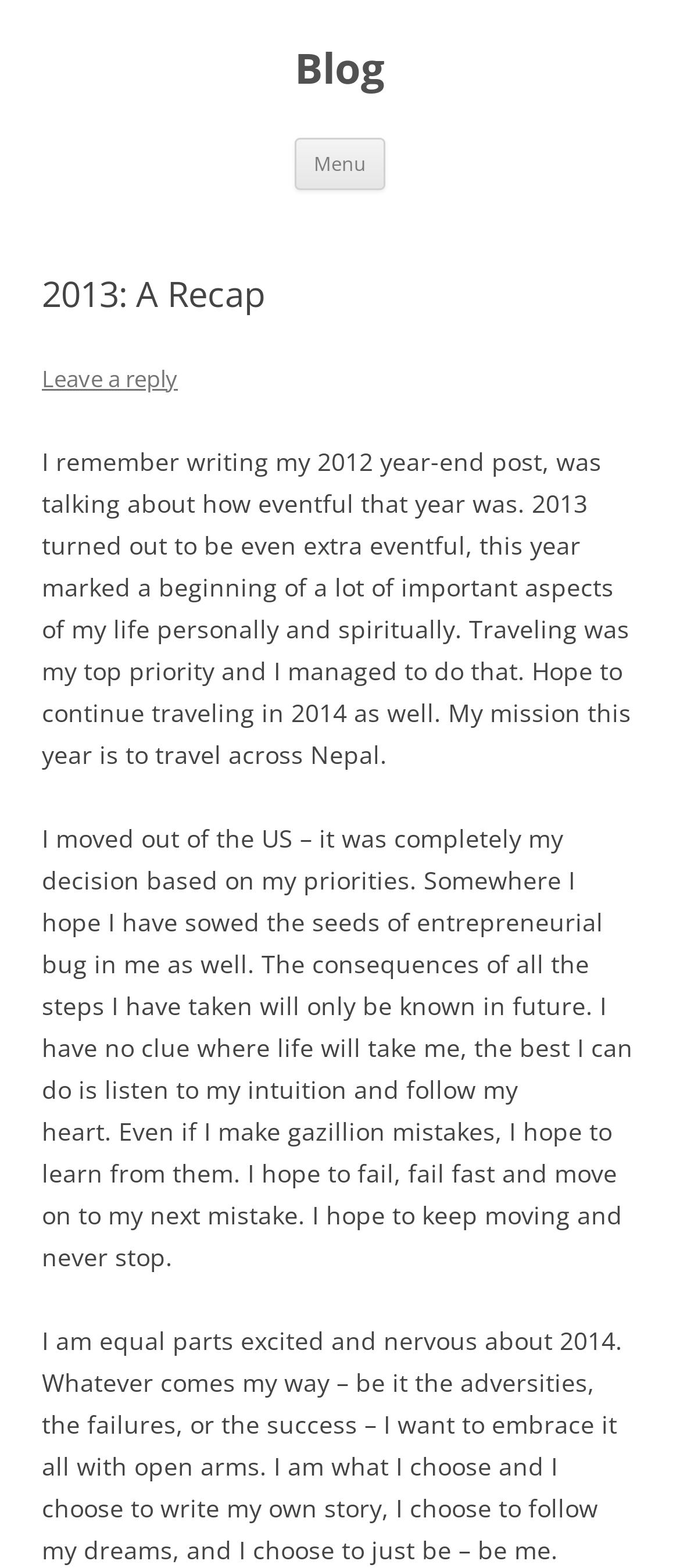Bounding box coordinates must be specified in the format (top-left x, top-left y, bottom-right x, bottom-right y). All values should be floating point numbers between 0 and 1. What are the bounding box coordinates of the UI element described as: Menu

[0.433, 0.088, 0.567, 0.121]